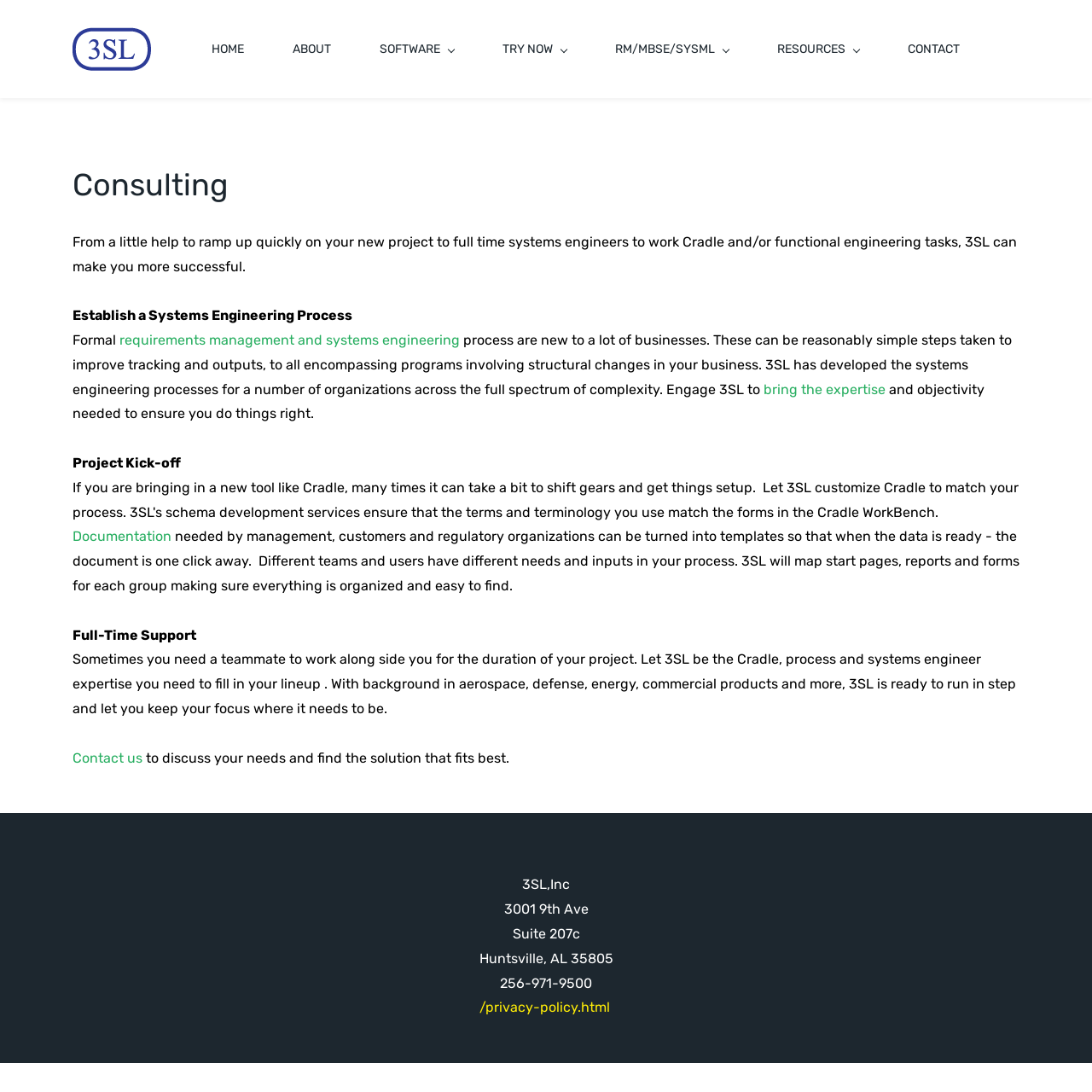What services does 3SL offer?
Examine the screenshot and reply with a single word or phrase.

Consulting services